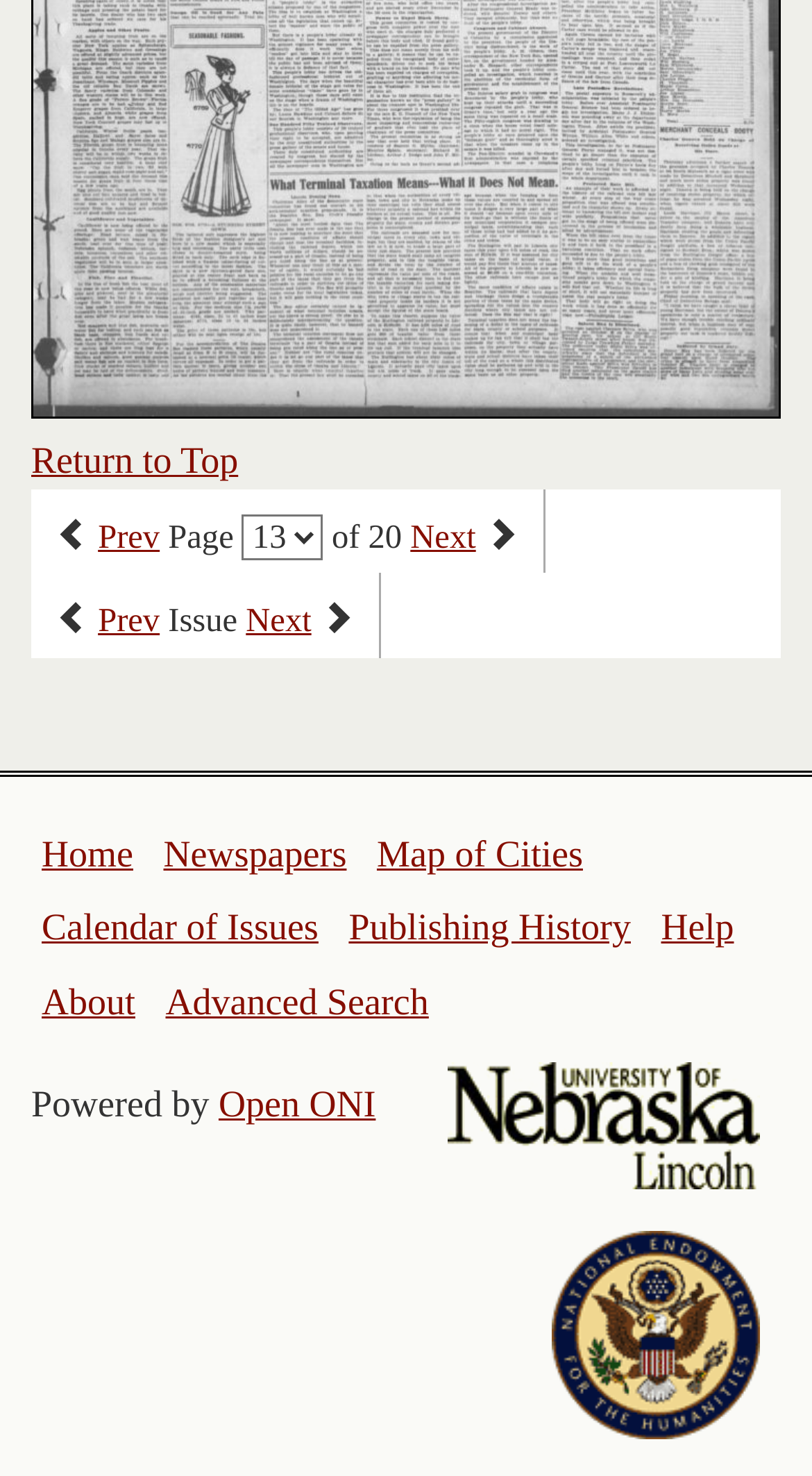What is the name of the organization that powered the website?
Please provide a detailed and comprehensive answer to the question.

The name of the organization that powered the website can be determined by looking at the link element with the text 'Open ONI' which is located next to the StaticText element with the text 'Powered by'.